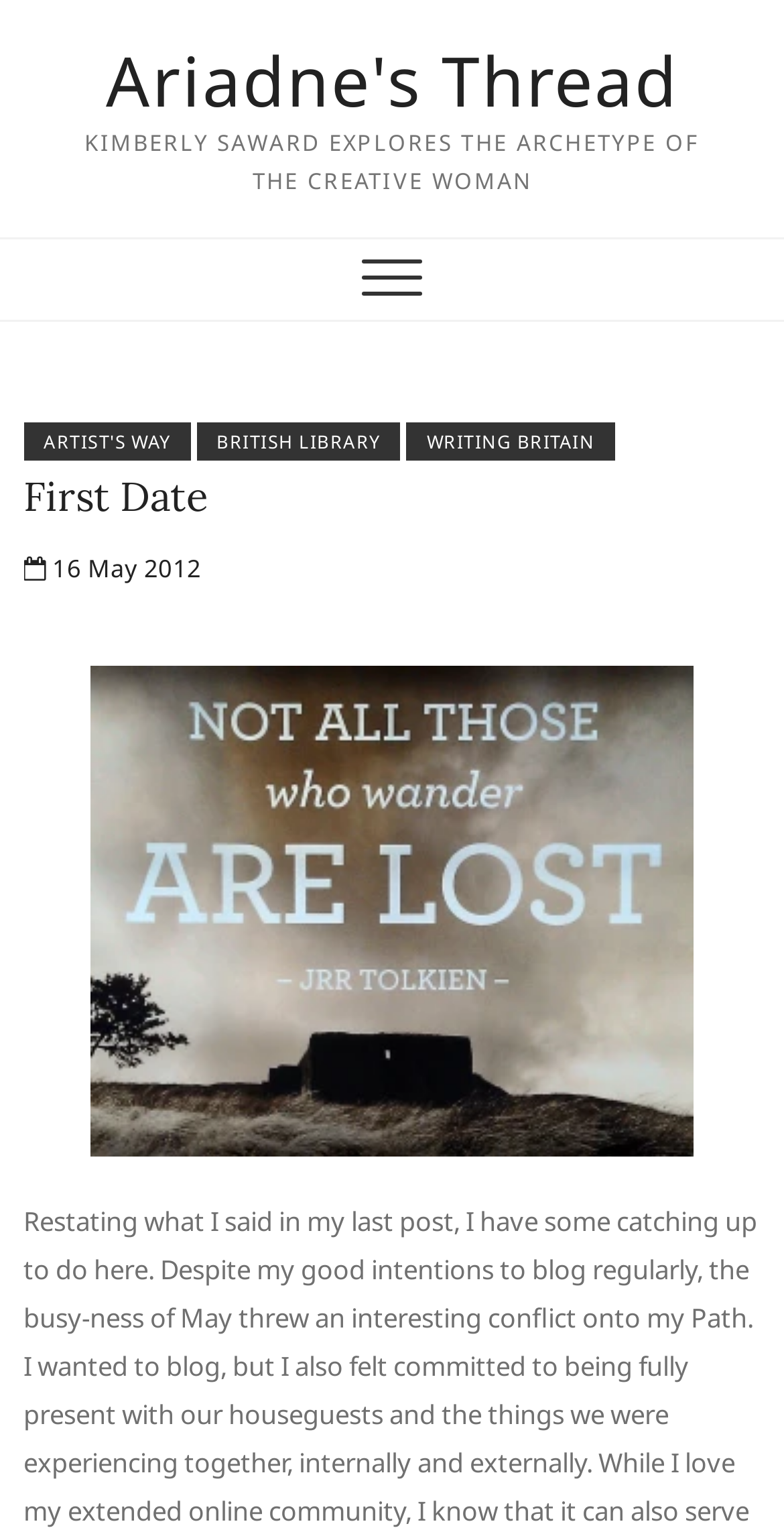Provide a brief response to the question below using a single word or phrase: 
How many links are in the main menu?

4